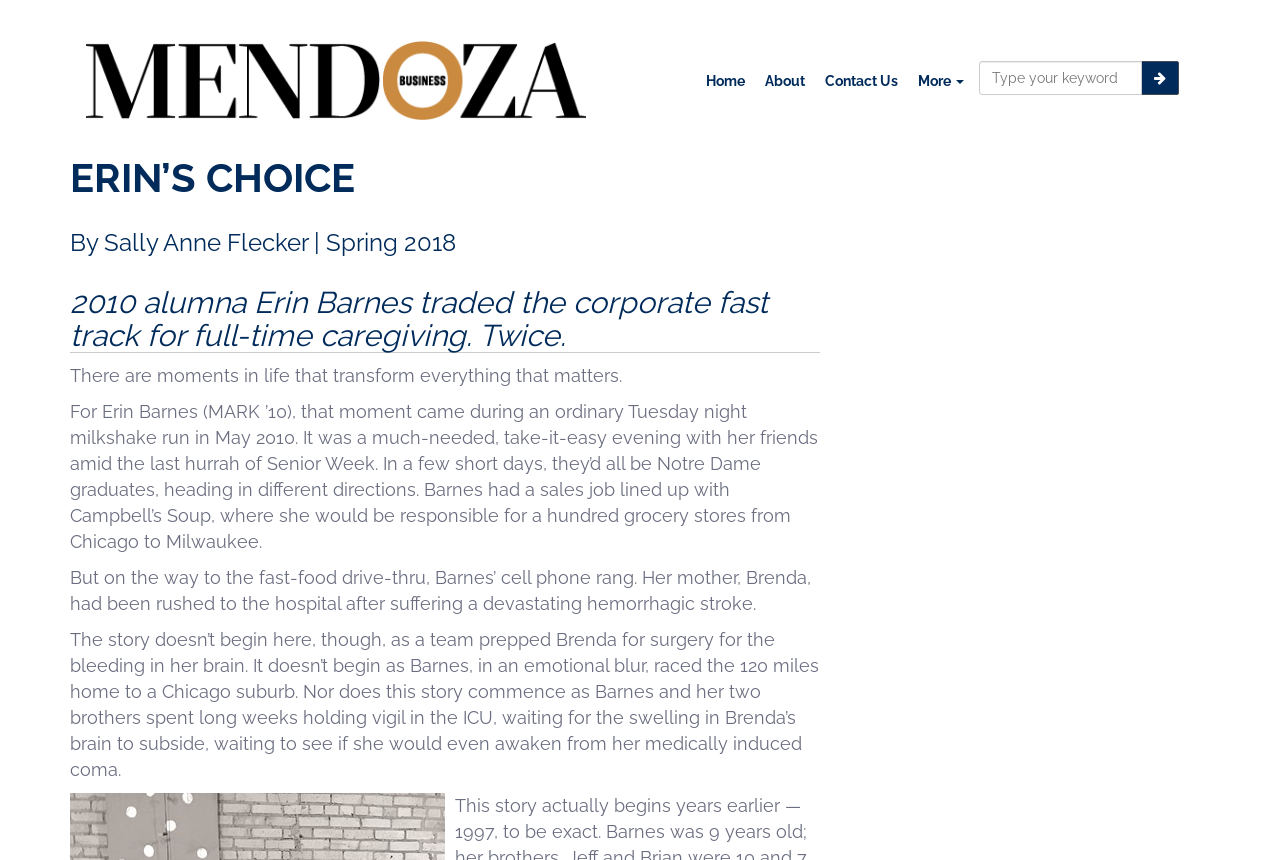Reply to the question with a single word or phrase:
What is the topic of the article?

Erin Barnes' story